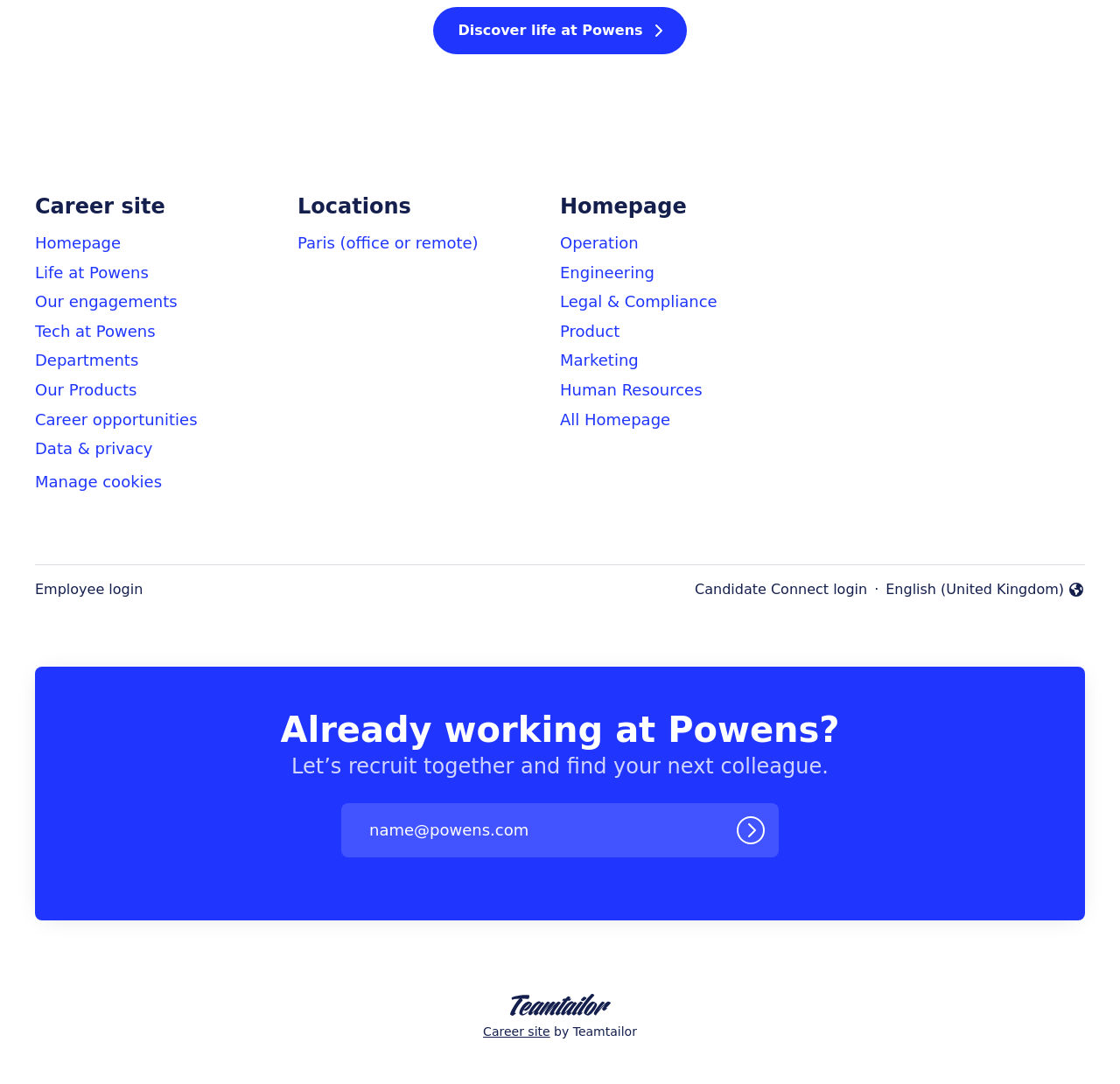Please determine the bounding box coordinates of the section I need to click to accomplish this instruction: "Log in with email".

[0.652, 0.747, 0.689, 0.786]